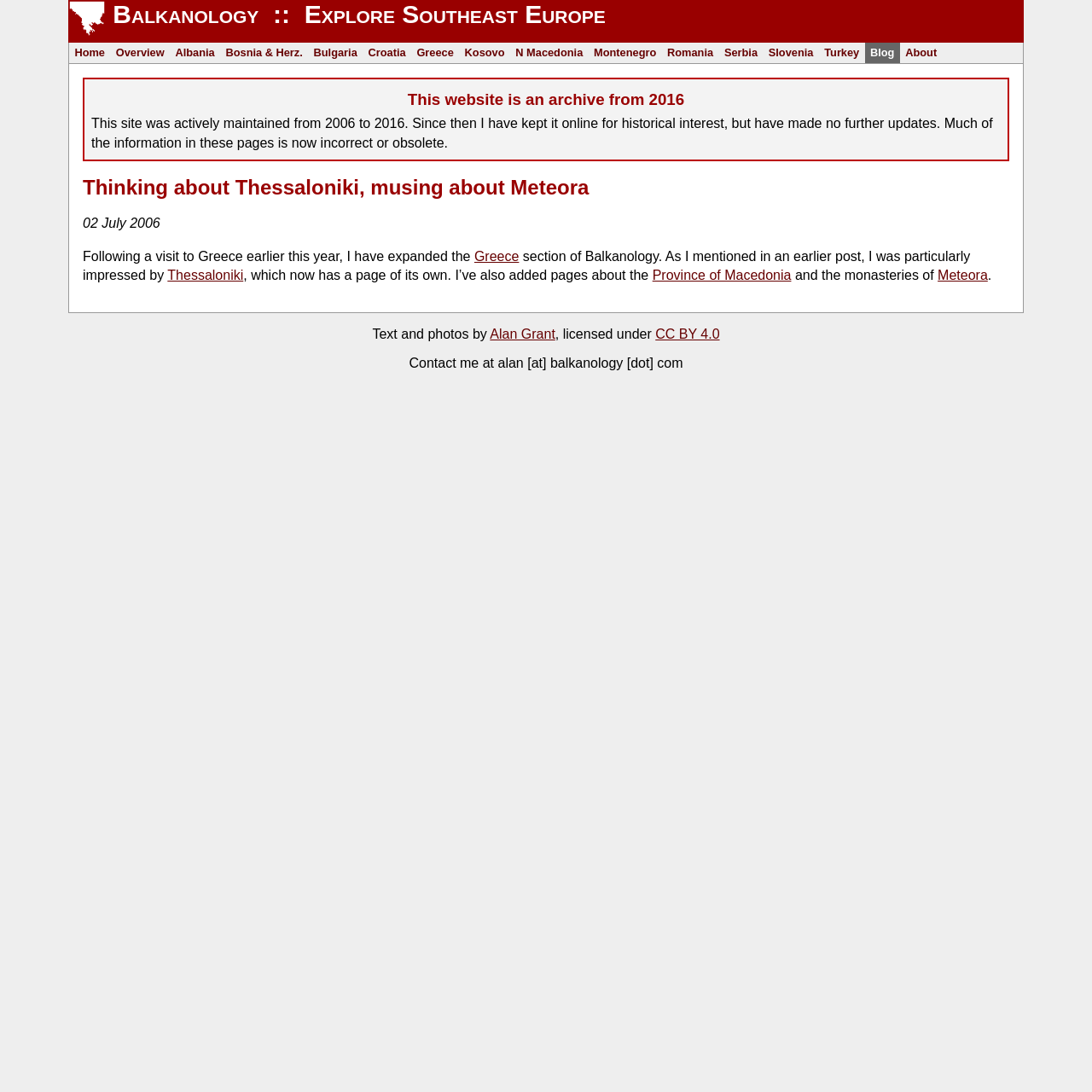Respond to the question with just a single word or phrase: 
What is the license under which the content on this webpage is licensed?

CC BY 4.0